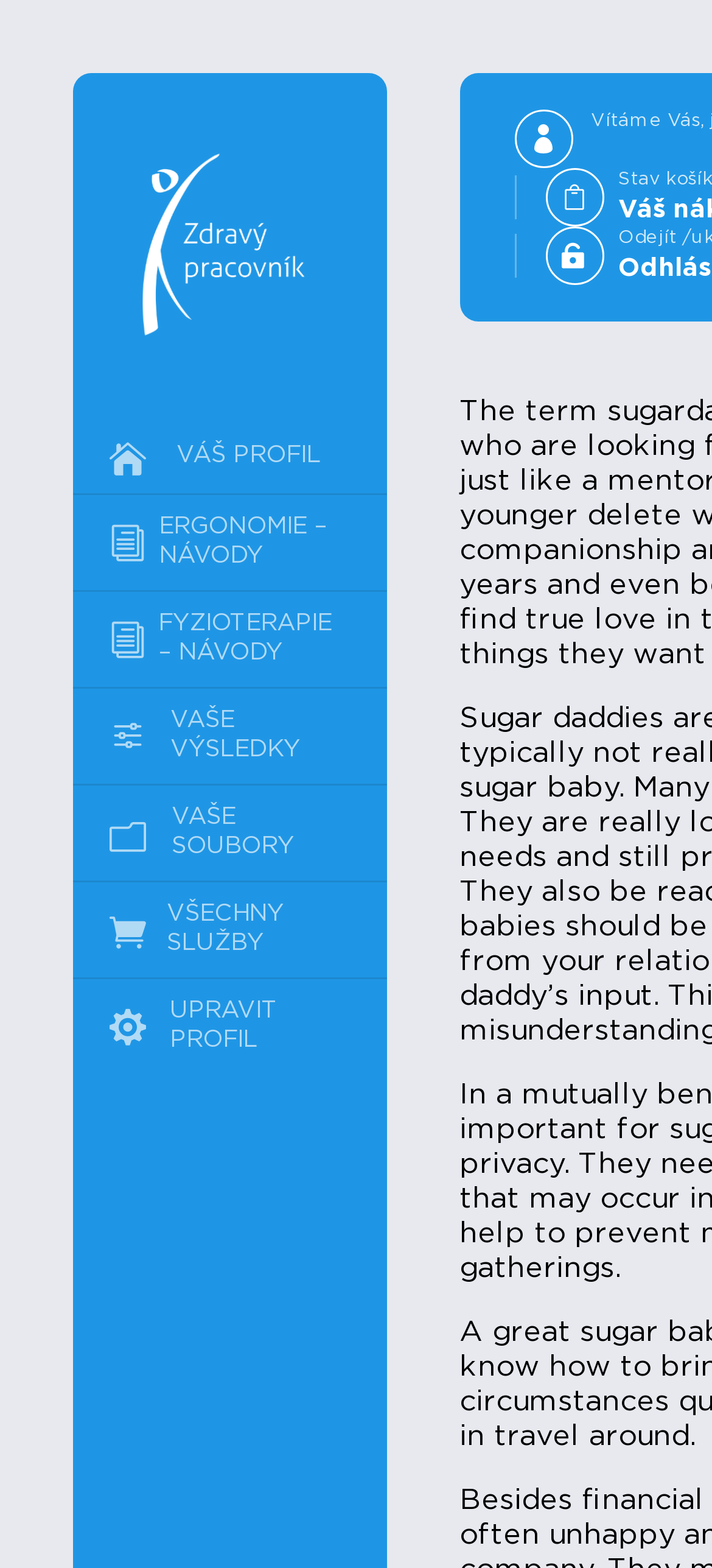Please find the bounding box coordinates of the element that needs to be clicked to perform the following instruction: "visit Kronoswiss". The bounding box coordinates should be four float numbers between 0 and 1, represented as [left, top, right, bottom].

None